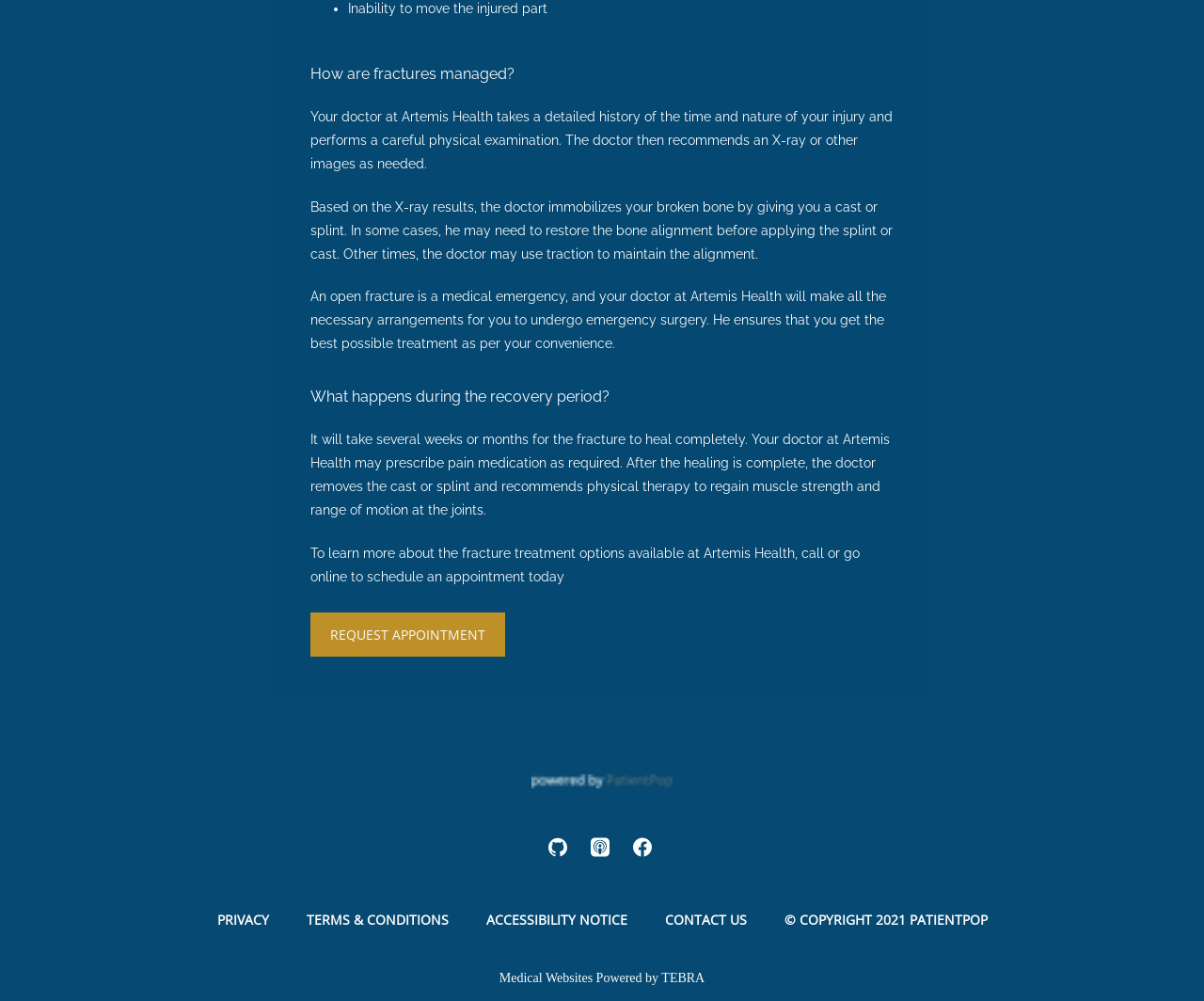Provide a one-word or one-phrase answer to the question:
What is the first step in managing a fracture?

Take a detailed history and physical examination